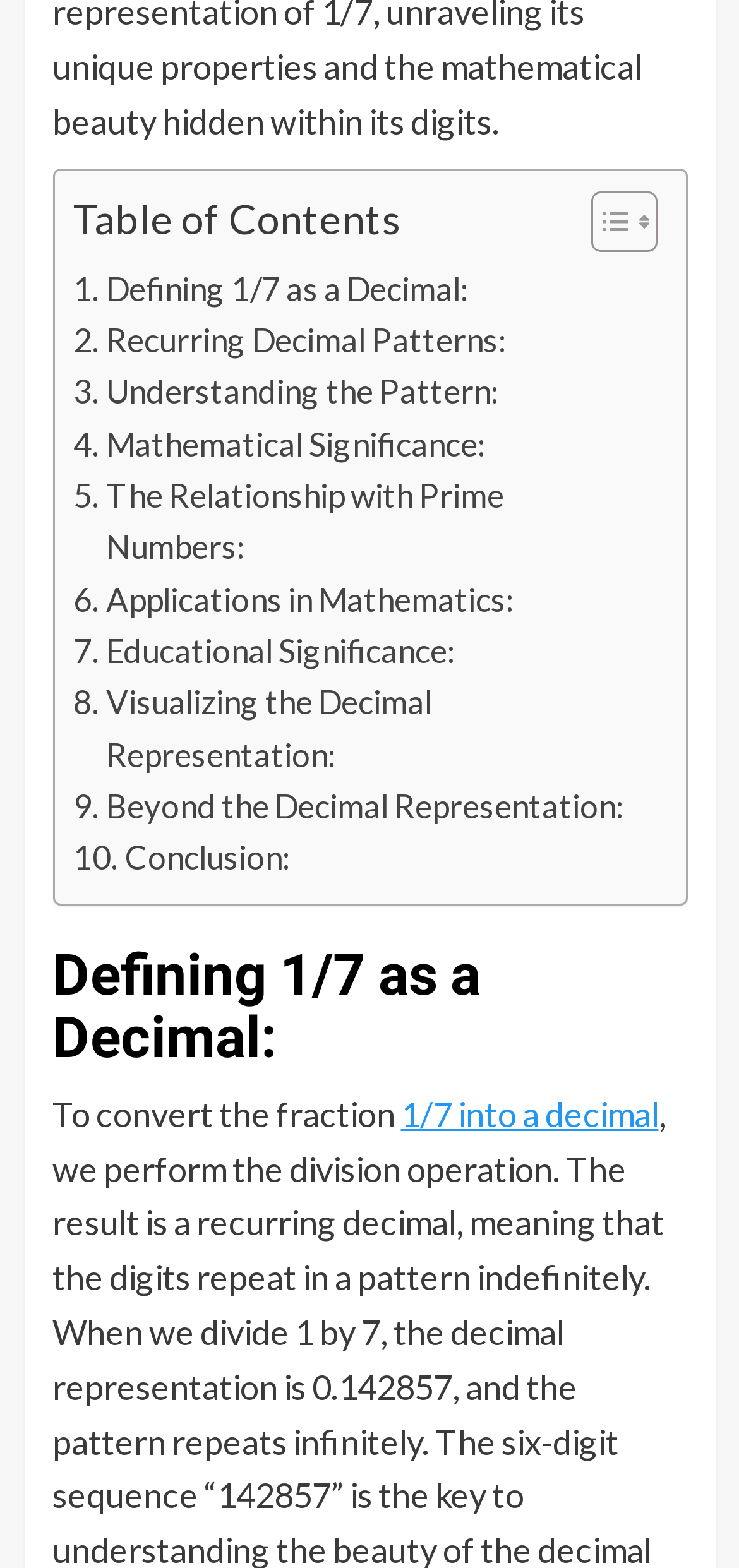Bounding box coordinates are specified in the format (top-left x, top-left y, bottom-right x, bottom-right y). All values are floating point numbers bounded between 0 and 1. Please provide the bounding box coordinate of the region this sentence describes: Defining 1/7 as a Decimal:

[0.099, 0.168, 0.633, 0.201]